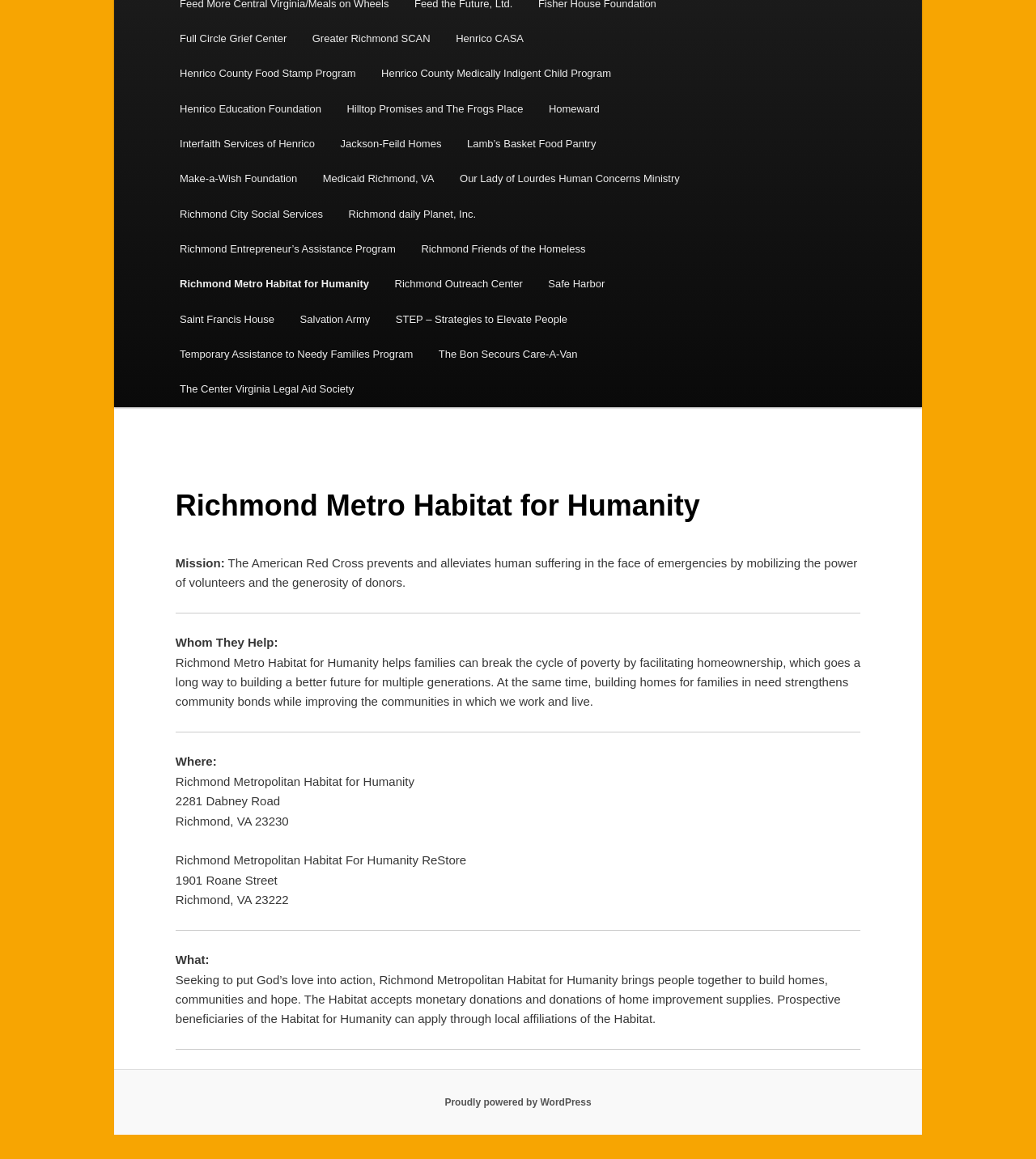Based on the element description, predict the bounding box coordinates (top-left x, top-left y, bottom-right x, bottom-right y) for the UI element in the screenshot: Homeward

[0.517, 0.079, 0.591, 0.109]